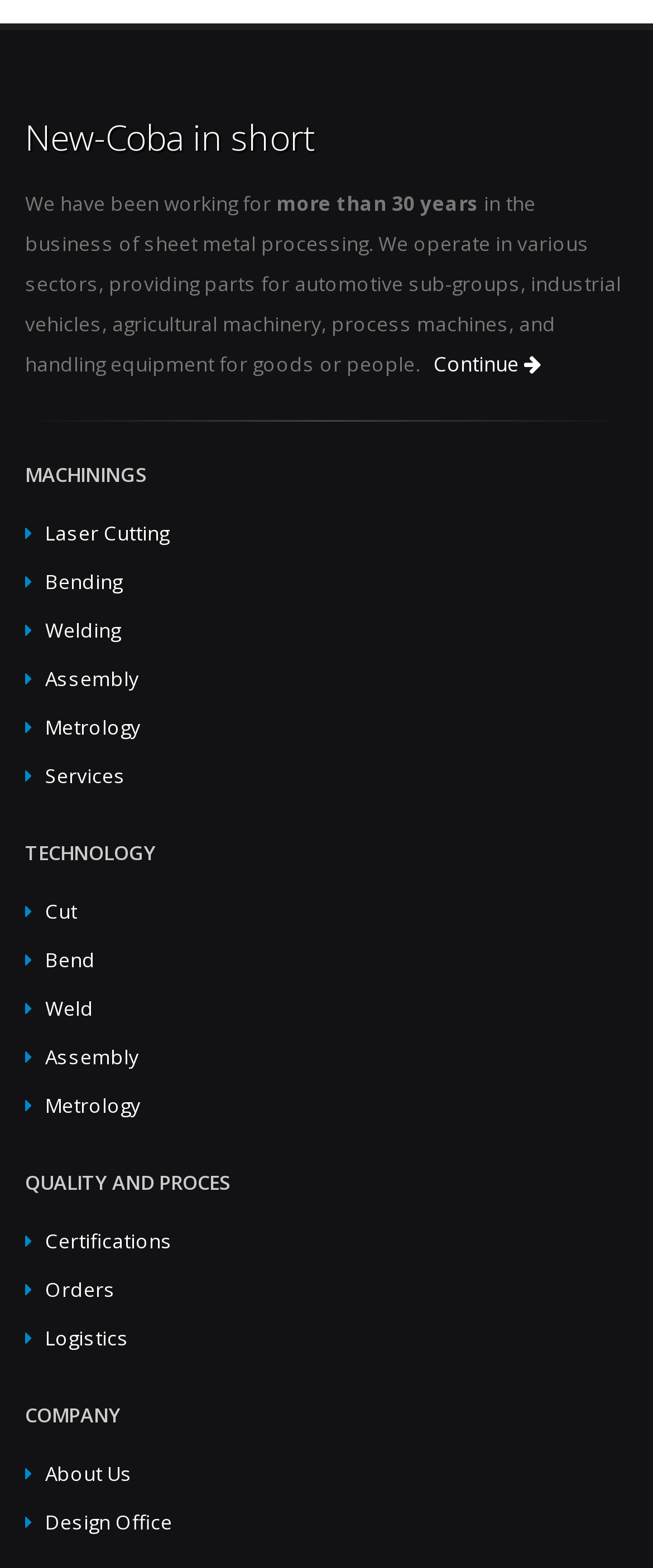Please identify the bounding box coordinates of the area that needs to be clicked to fulfill the following instruction: "Continue reading."

[0.651, 0.222, 0.841, 0.242]